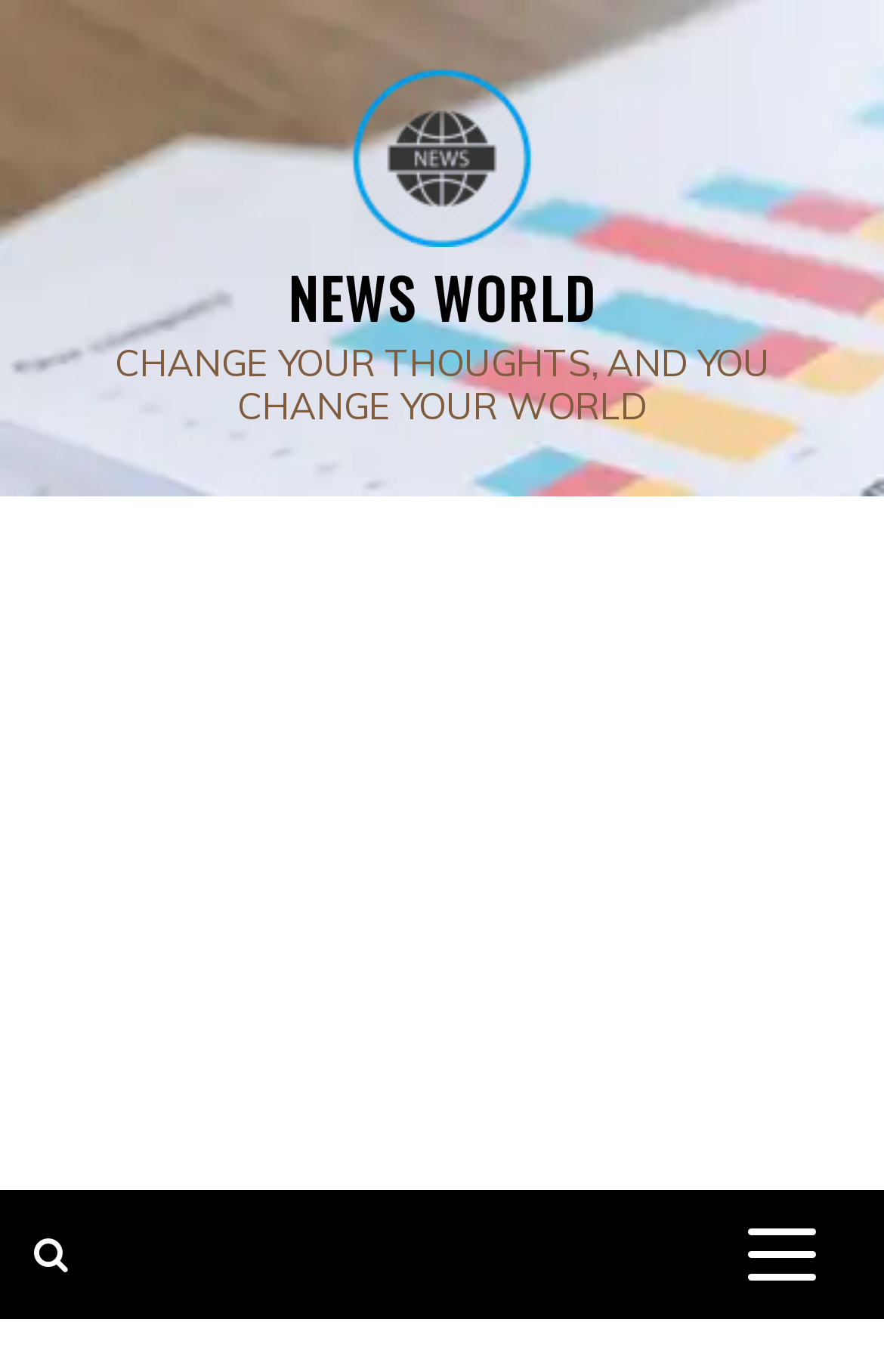Please find and generate the text of the main header of the webpage.

Tamil actor Karthi and Ranjani Wedding pictures and gallery